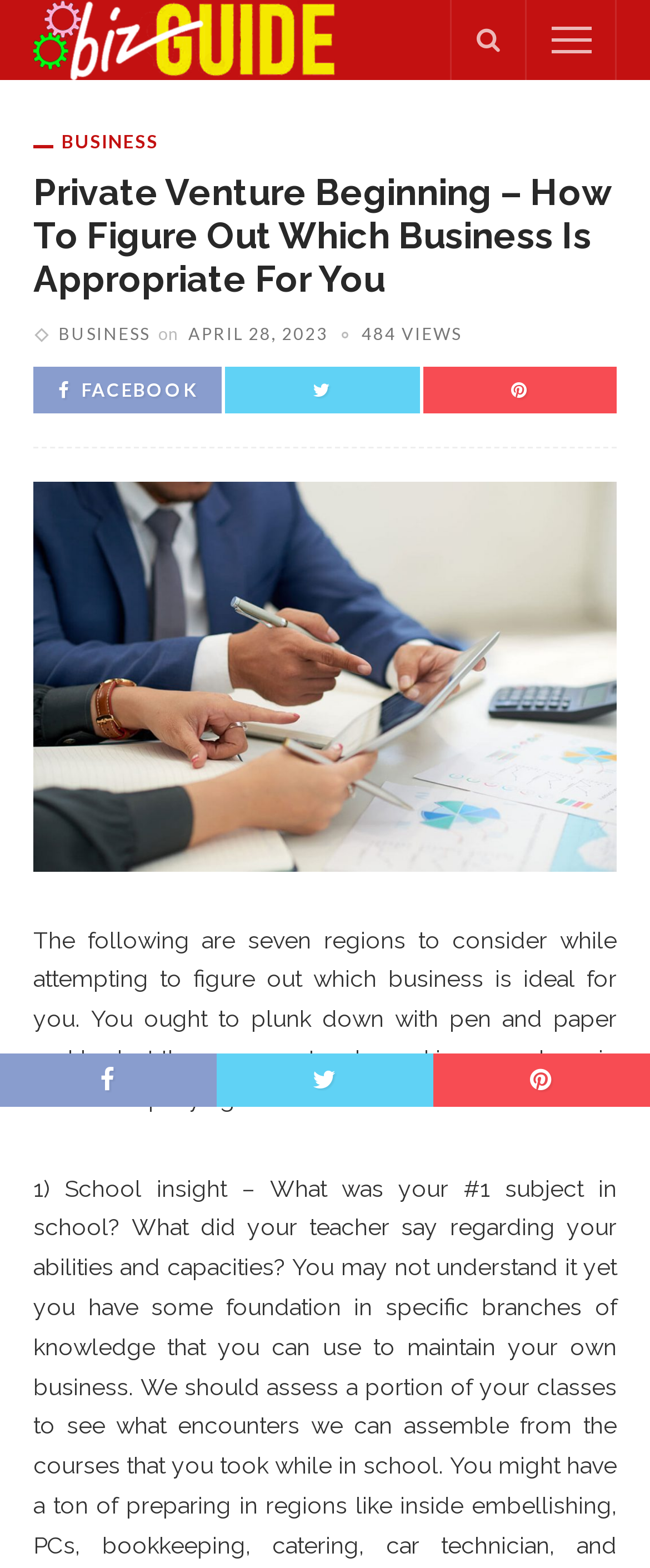Locate the coordinates of the bounding box for the clickable region that fulfills this instruction: "Share on Facebook".

[0.09, 0.241, 0.303, 0.255]